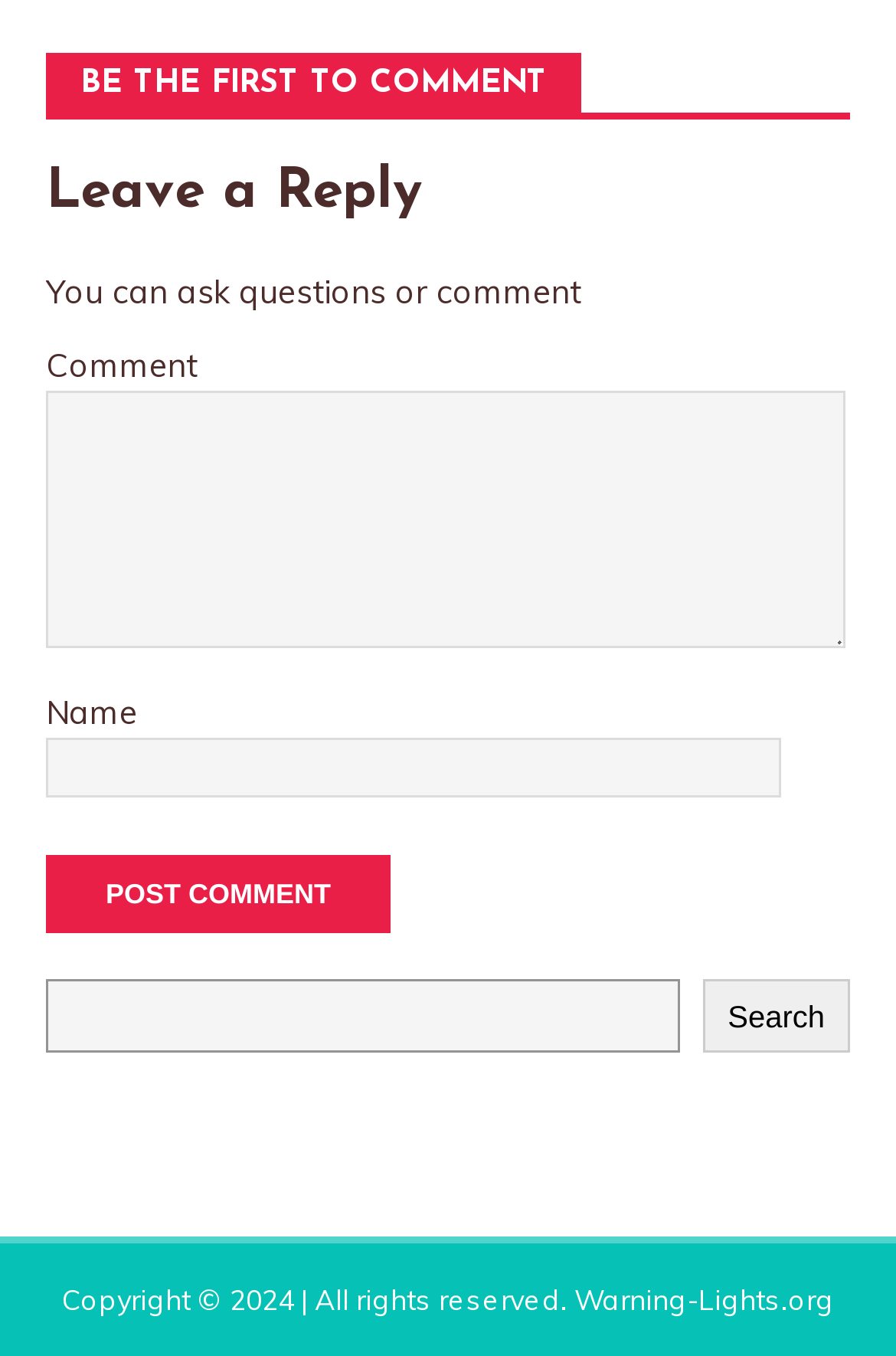Please study the image and answer the question comprehensively:
What is the purpose of the text box?

The text box is labeled as 'Comment' and is required, indicating that it is for users to input their comments or questions. The presence of a 'Post Comment' button nearby further supports this conclusion.